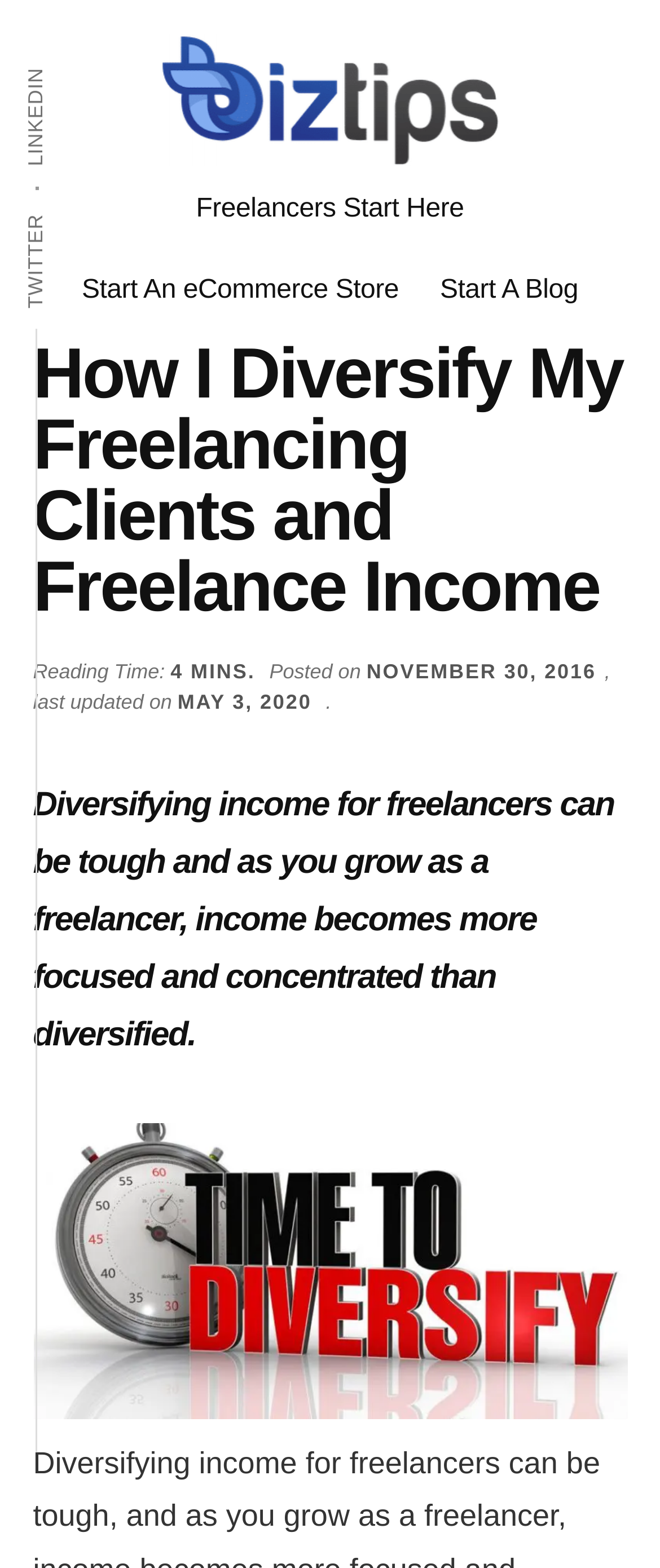Identify the bounding box coordinates for the UI element described as follows: "Linkedin". Ensure the coordinates are four float numbers between 0 and 1, formatted as [left, top, right, bottom].

[0.028, 0.03, 0.082, 0.119]